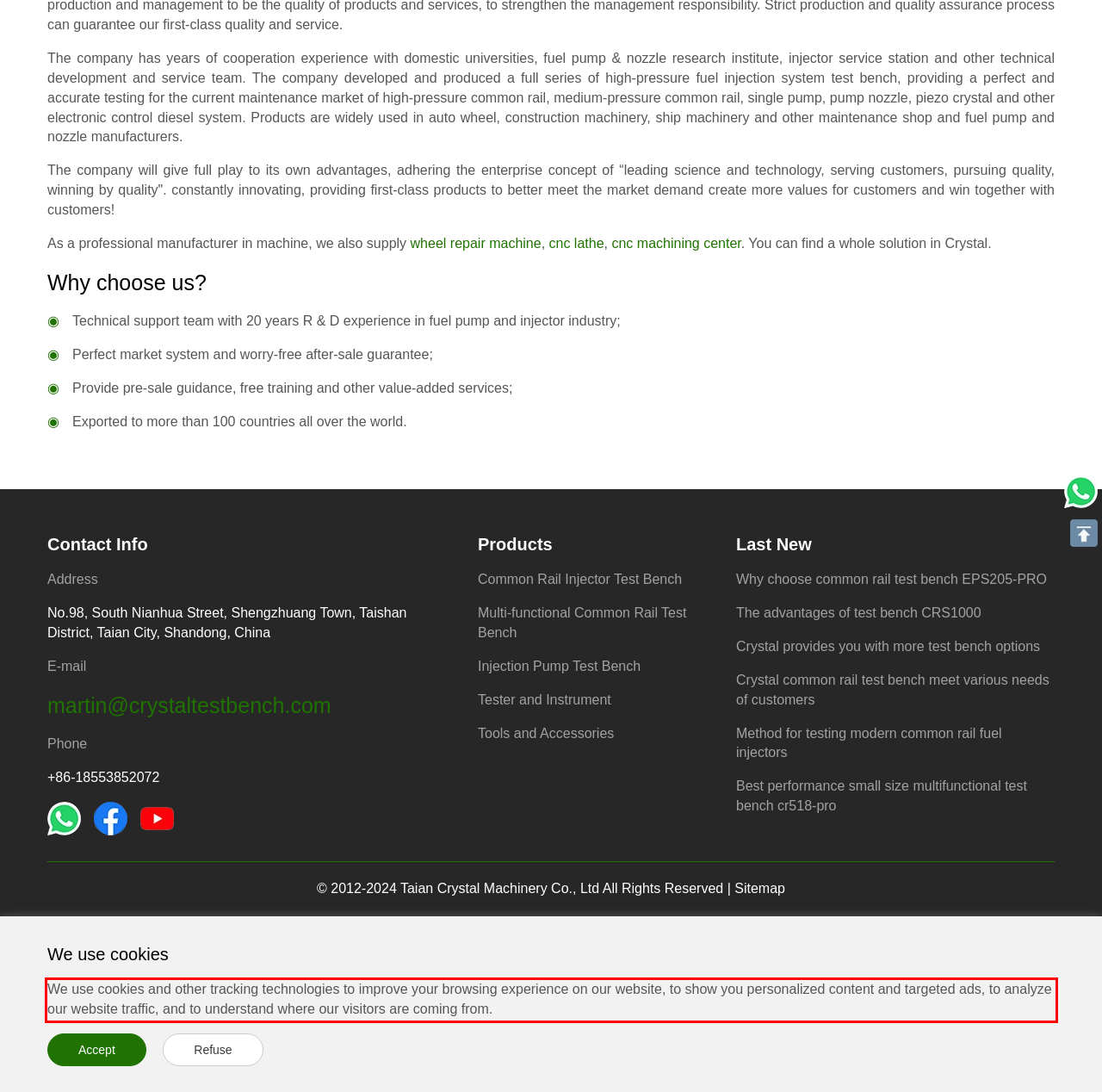Extract and provide the text found inside the red rectangle in the screenshot of the webpage.

We use cookies and other tracking technologies to improve your browsing experience on our website, to show you personalized content and targeted ads, to analyze our website traffic, and to understand where our visitors are coming from.